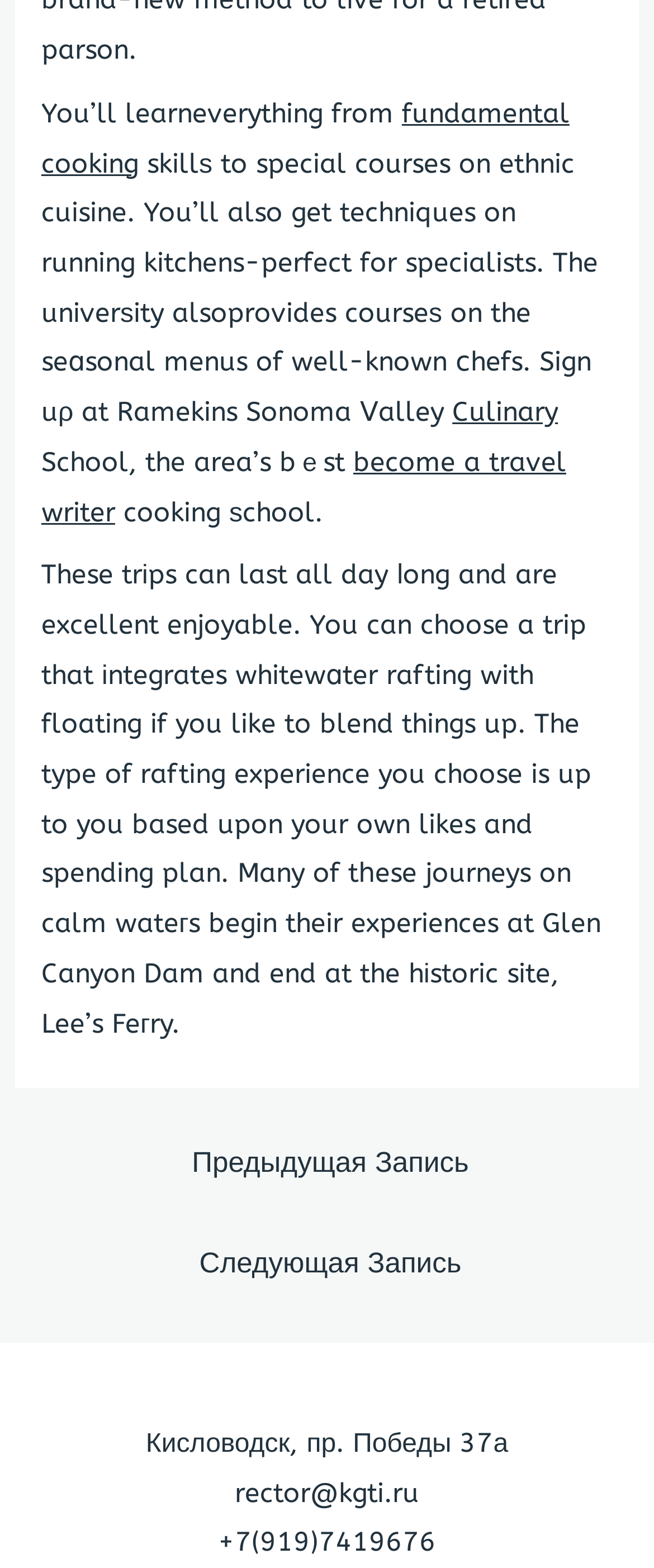Identify the bounding box of the UI component described as: "fundamental cooking".

[0.063, 0.062, 0.871, 0.114]